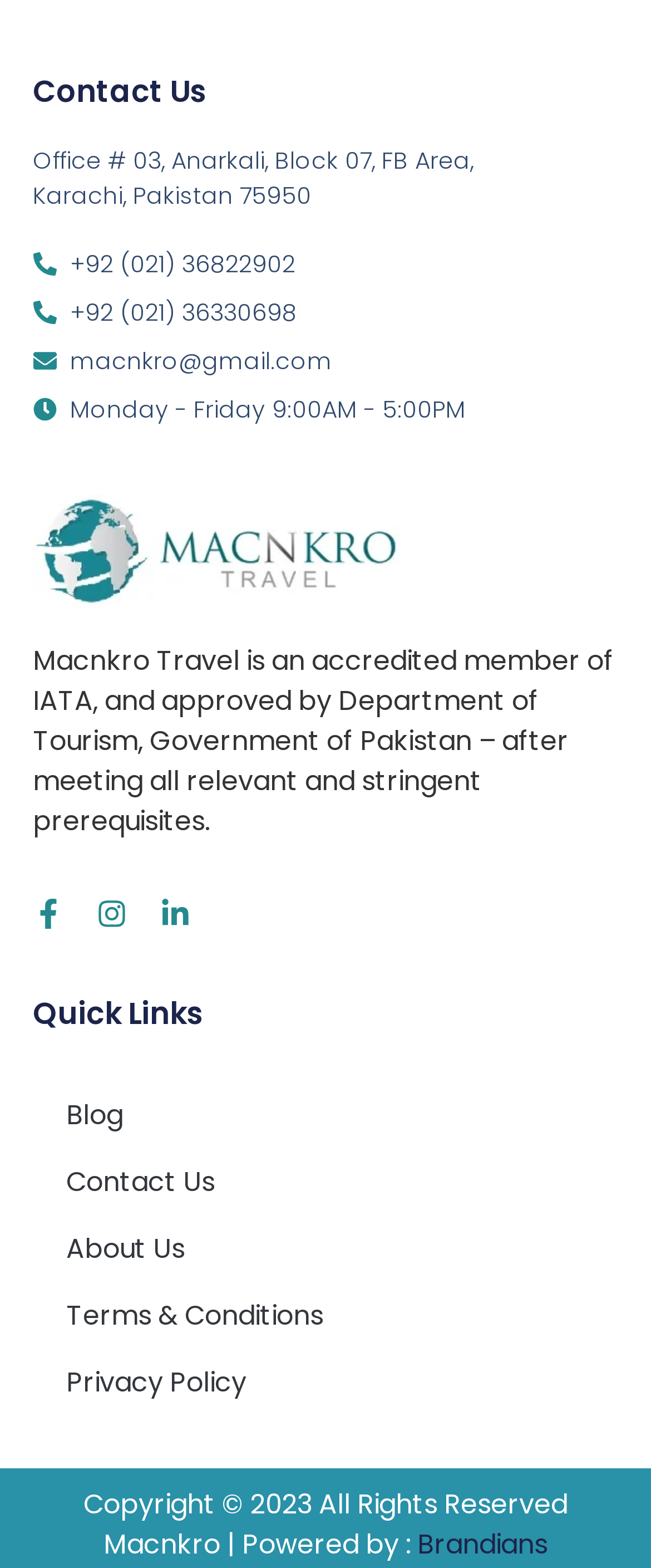What are the office hours of Macnkro Travel?
Utilize the image to construct a detailed and well-explained answer.

The office hours of Macnkro Travel can be found in the static text element 'Monday - Friday 9:00AM - 5:00PM' which is located at the bottom of the webpage, below the contact information.